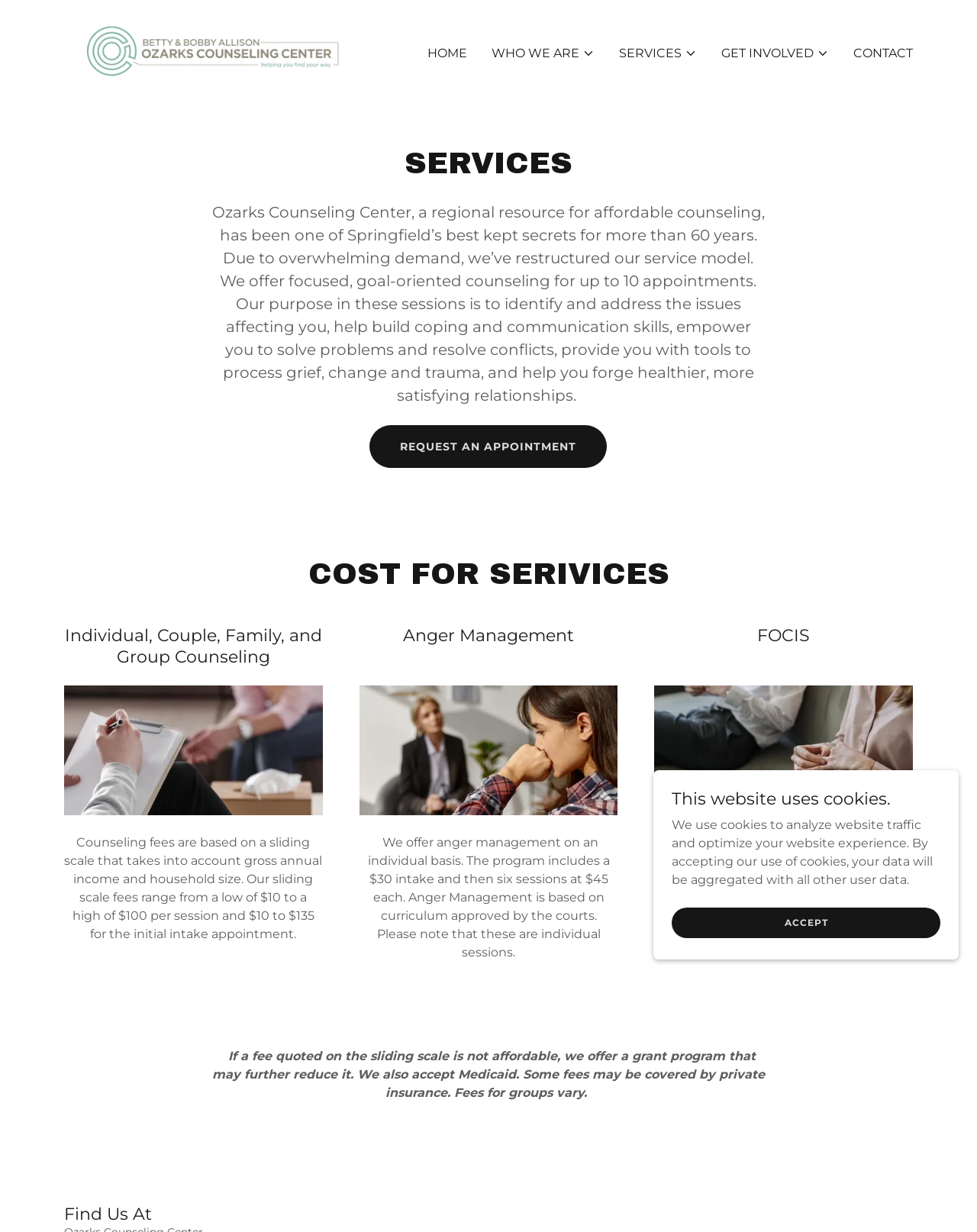Please identify the bounding box coordinates of the element that needs to be clicked to perform the following instruction: "Contact us".

[0.869, 0.032, 0.939, 0.054]